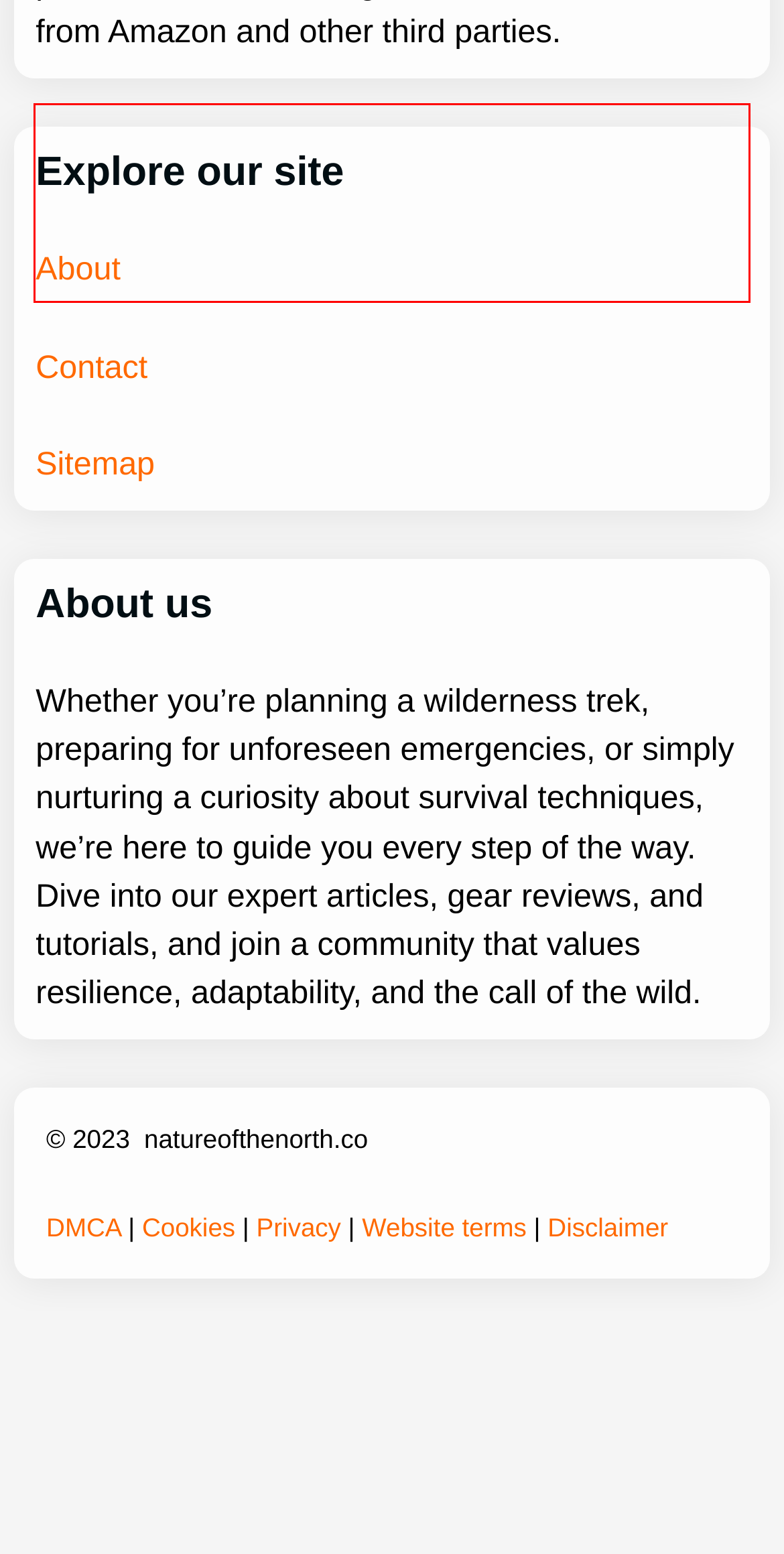Given a webpage screenshot, locate the red bounding box and extract the text content found inside it.

As an affiliate, we may earn a commission from qualifying purchases. We get commissions for purchases made through links on this website from Amazon and other third parties.